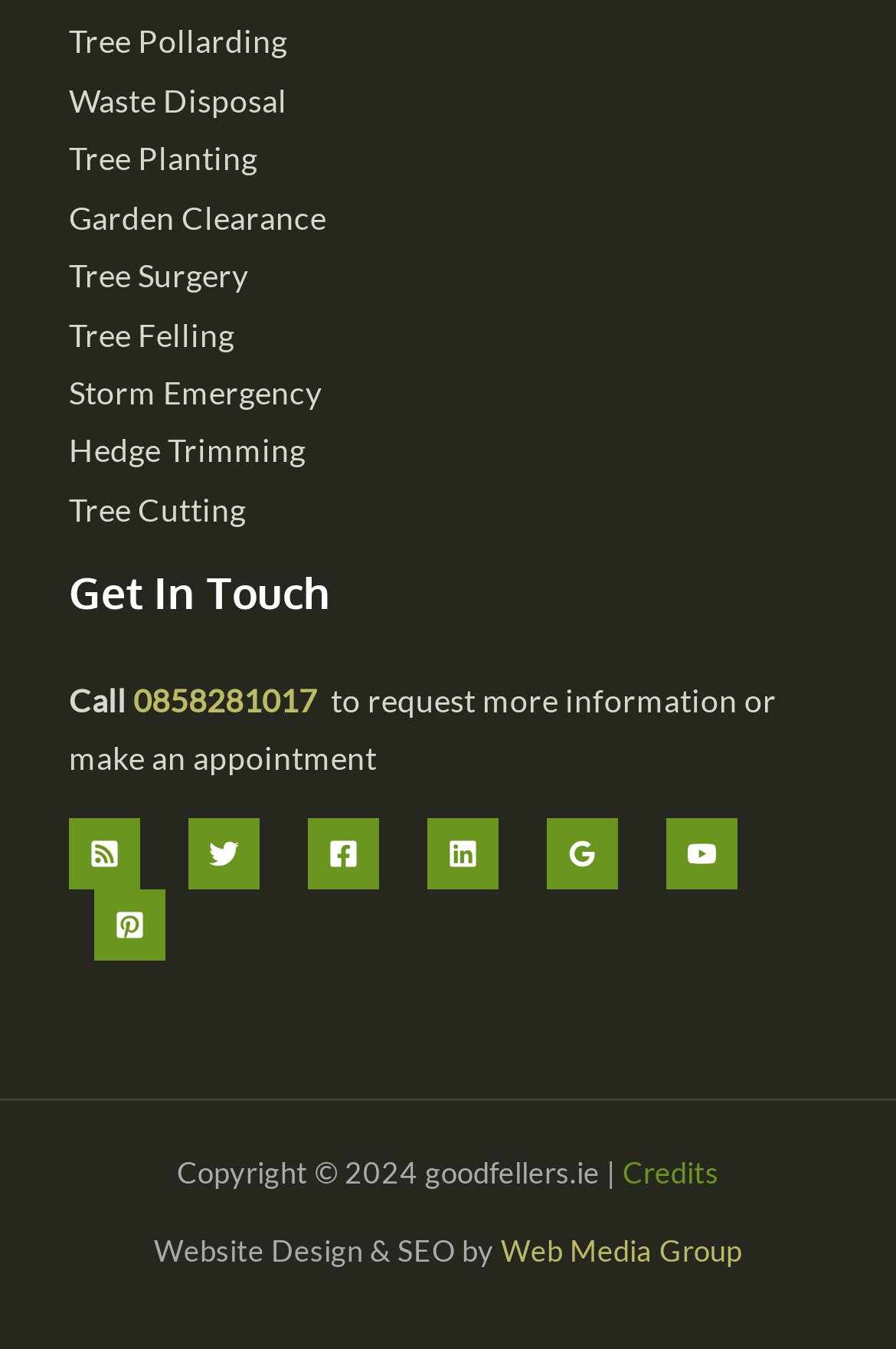Extract the bounding box coordinates of the UI element described by: "Twitter". The coordinates should include four float numbers ranging from 0 to 1, e.g., [left, top, right, bottom].

None